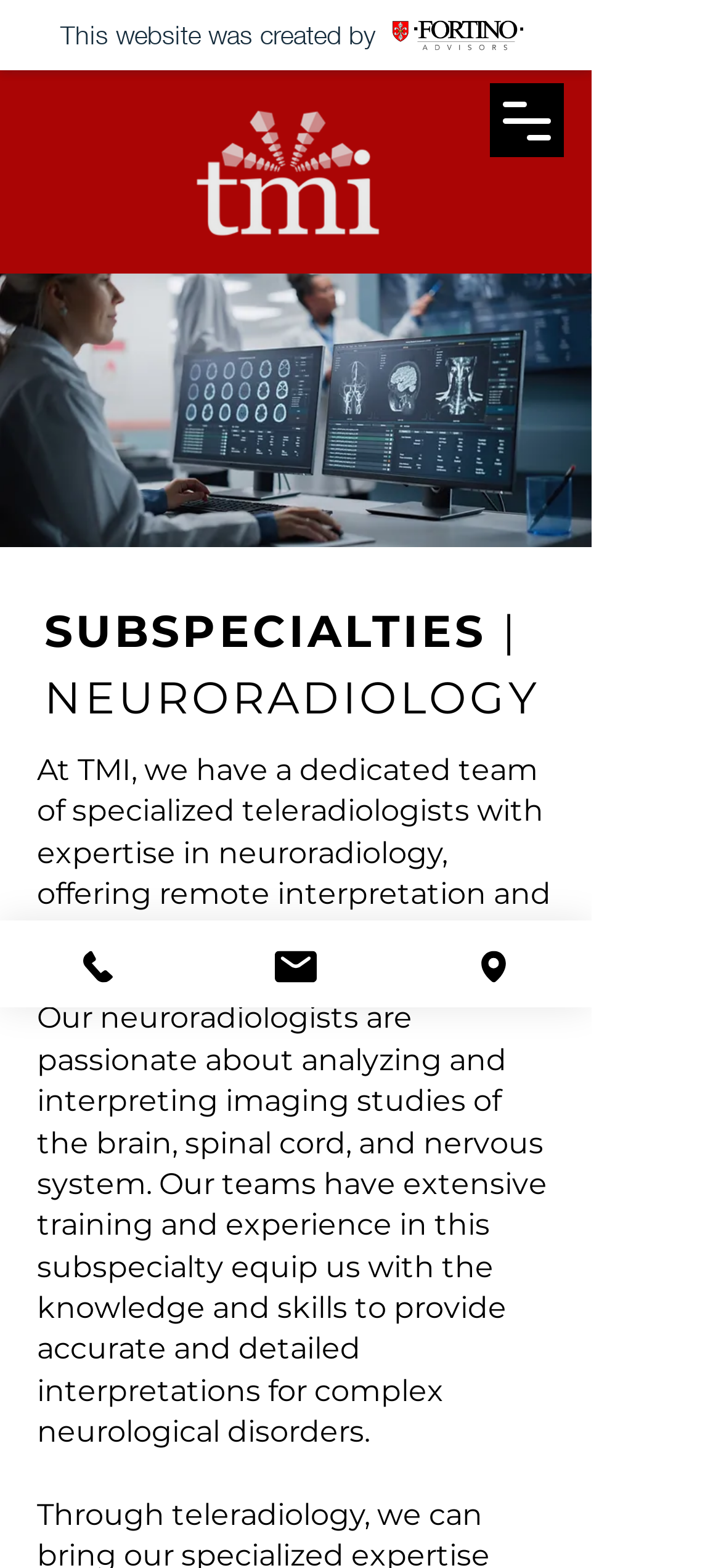Give a detailed account of the webpage, highlighting key information.

The webpage is about Neuroradiology services offered by Total Medical Imaging LLC. At the top, there is a link to the website creator and an image next to it. On the right side, there is a button to open a navigation menu. Below the top section, there is a logo image of TMI and another image of a medical scientist using a computer.

The main content of the webpage is divided into two sections. The first section has a heading "SUBSPECIALTIES | NEURORADIOLOGY" and two paragraphs of text. The text describes the services offered by TMI, including remote interpretation and consultation services for neurological conditions, and the expertise of their neuroradiologists in analyzing and interpreting imaging studies of the brain, spinal cord, and nervous system.

Below the main content, there are three links to contact information: Phone, Email, and Address, each accompanied by an image. The Phone link is on the left, the Email link is in the middle, and the Address link is on the right.